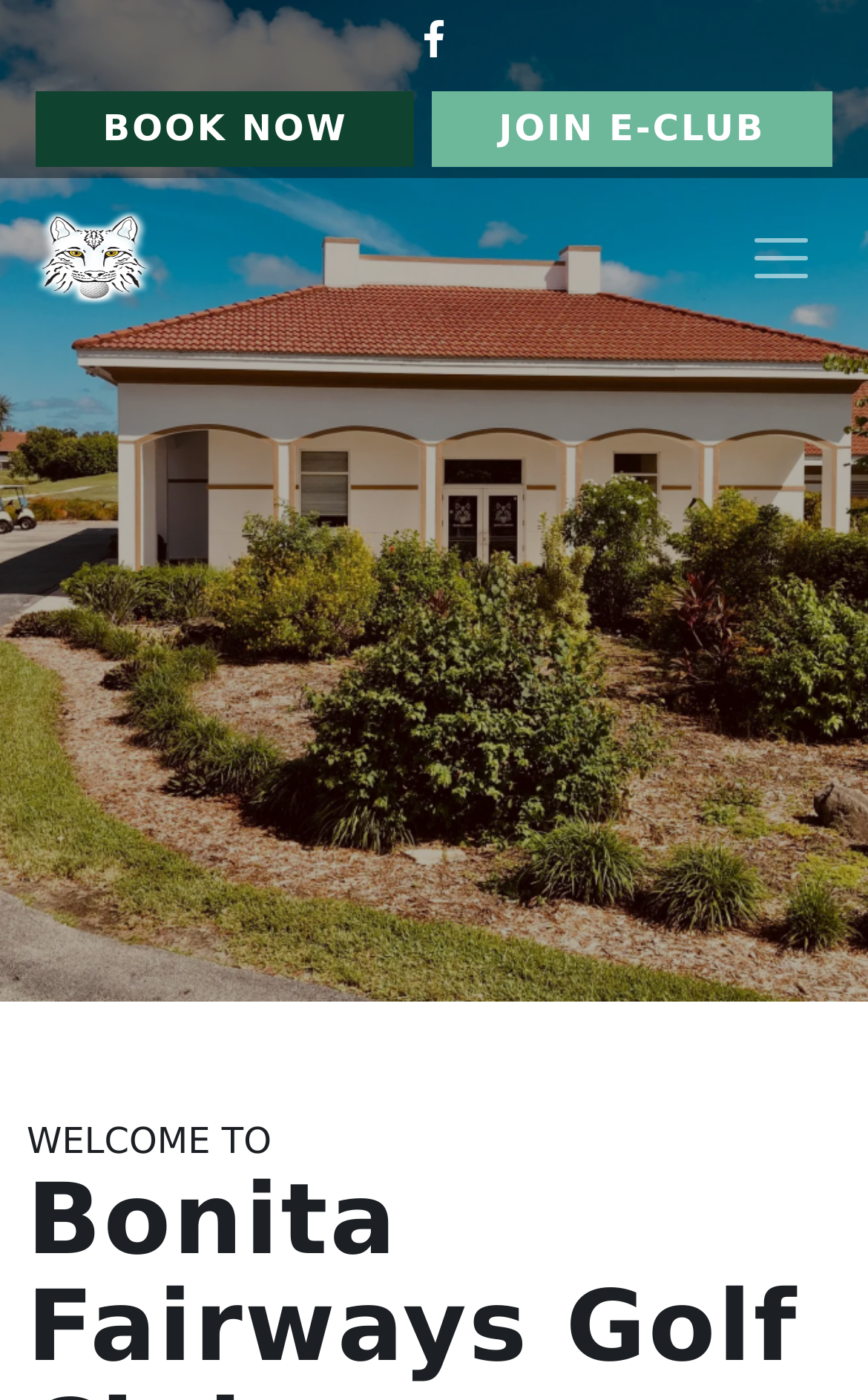Using a single word or phrase, answer the following question: 
What is the name of the golf club?

Bonita Fairways Golf Club